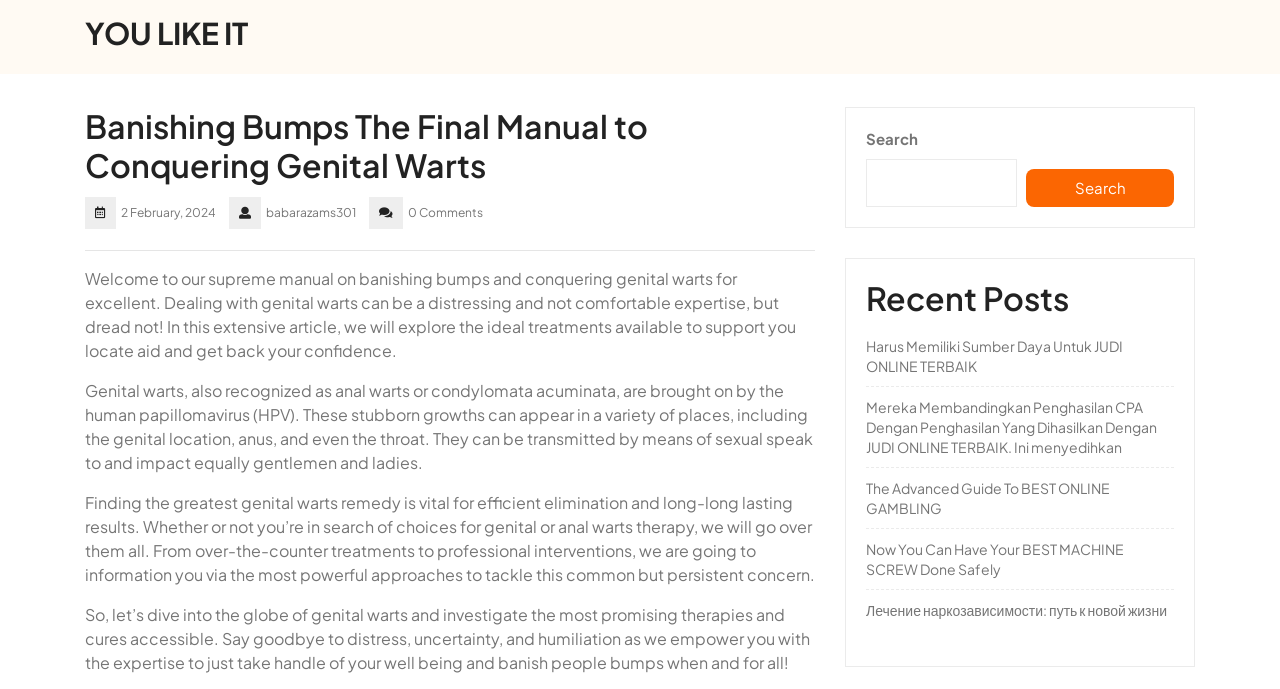What is the author's tone in the webpage?
Refer to the image and provide a one-word or short phrase answer.

Informative and supportive